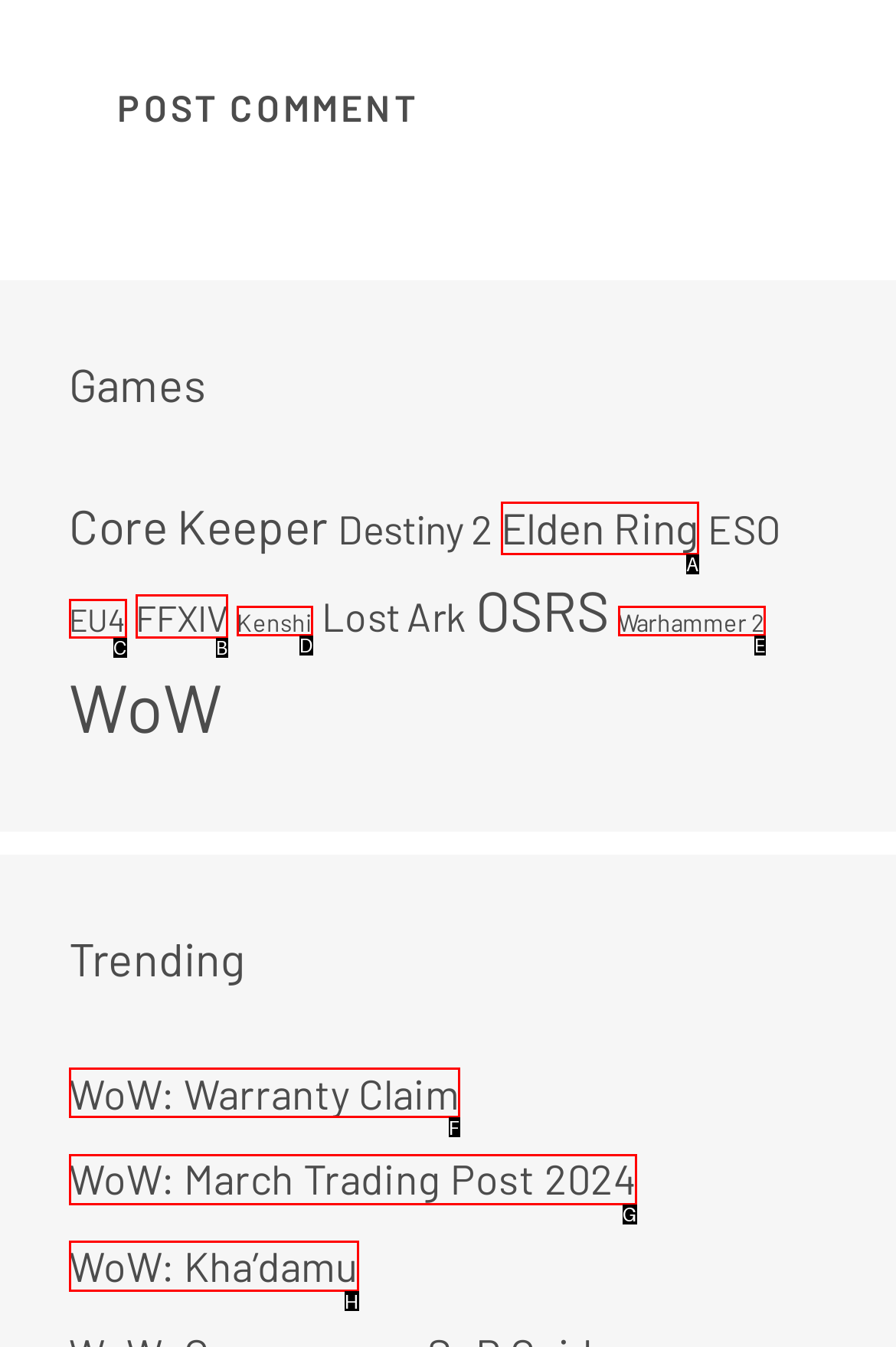Select the HTML element that should be clicked to accomplish the task: Check out WoW: Warranty Claim Reply with the corresponding letter of the option.

F